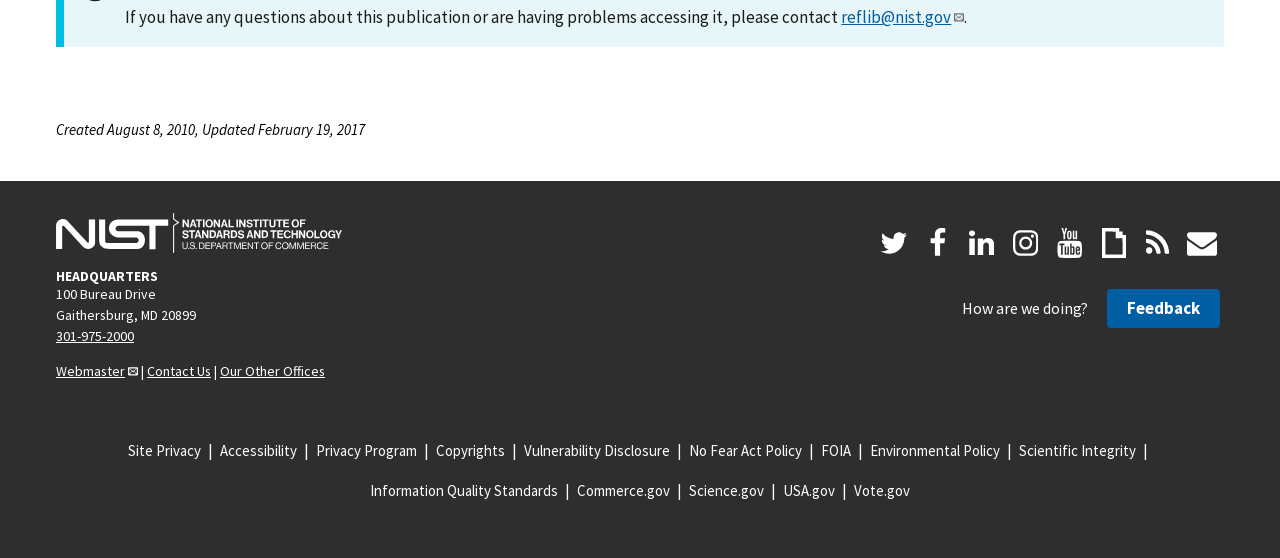Provide a one-word or short-phrase answer to the question:
What is the phone number for the headquarters?

301-975-2000